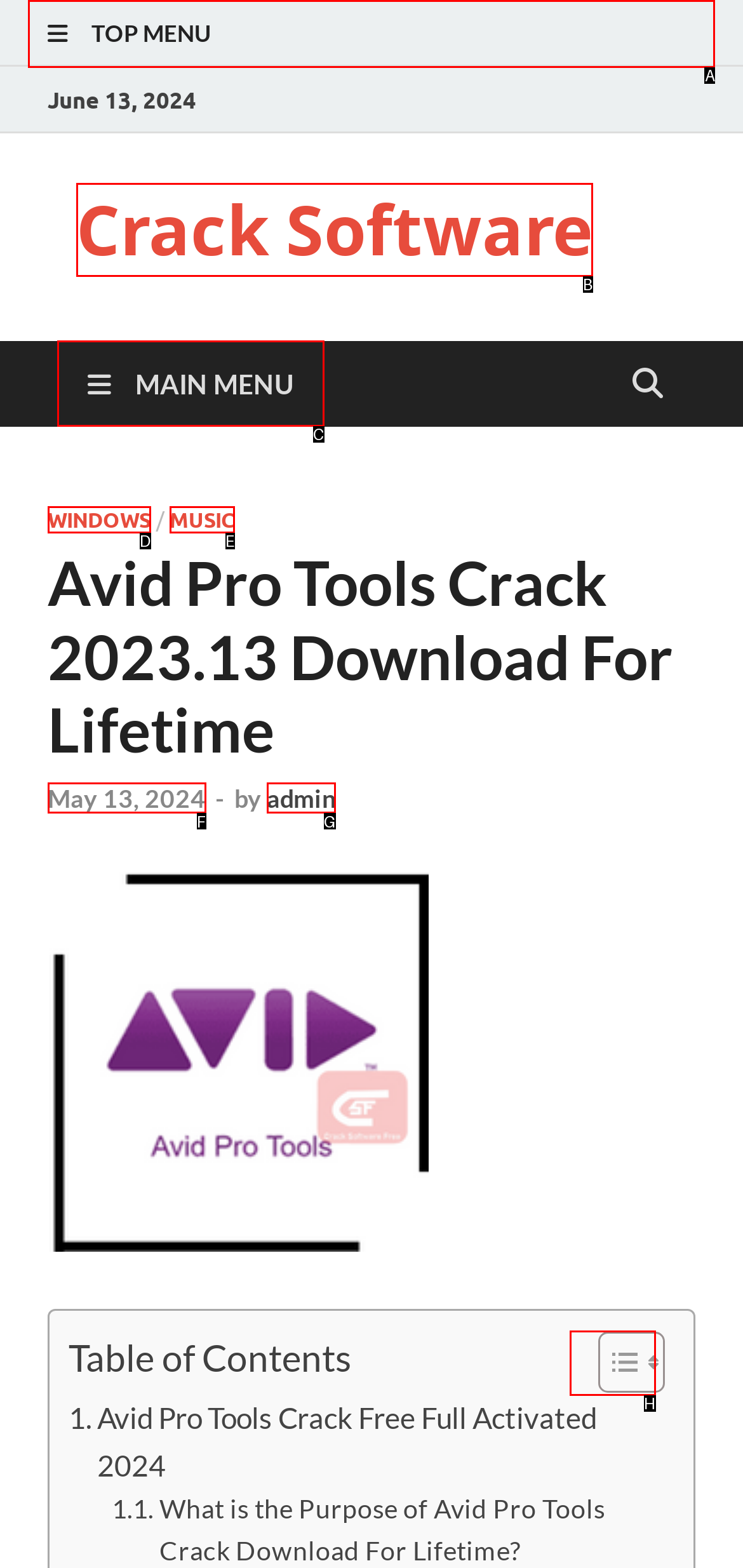Identify the correct UI element to click for the following task: Click on TOP MENU Choose the option's letter based on the given choices.

A